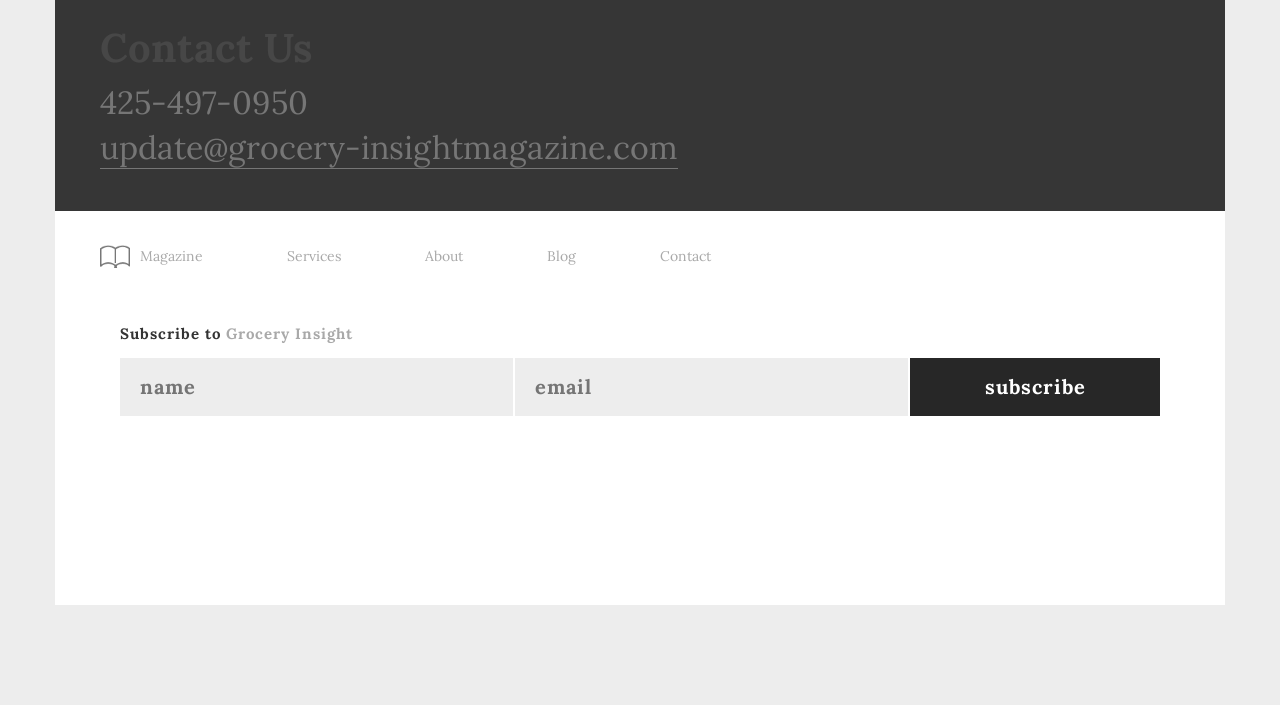Provide a short, one-word or phrase answer to the question below:
How many textboxes are in the subscription section?

2